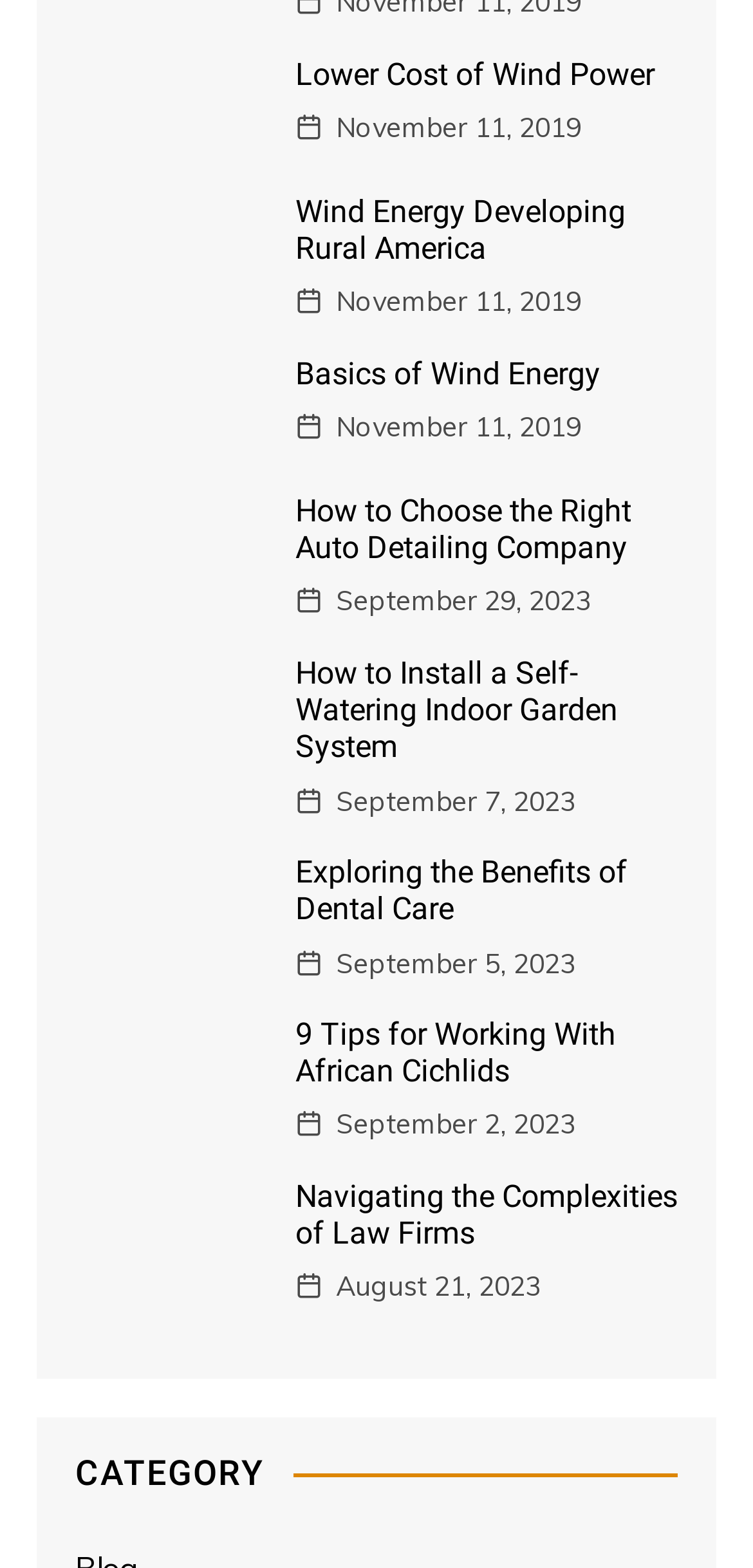Please identify the bounding box coordinates of the element that needs to be clicked to perform the following instruction: "View 'Basics of Wind Energy'".

[0.392, 0.227, 0.9, 0.25]